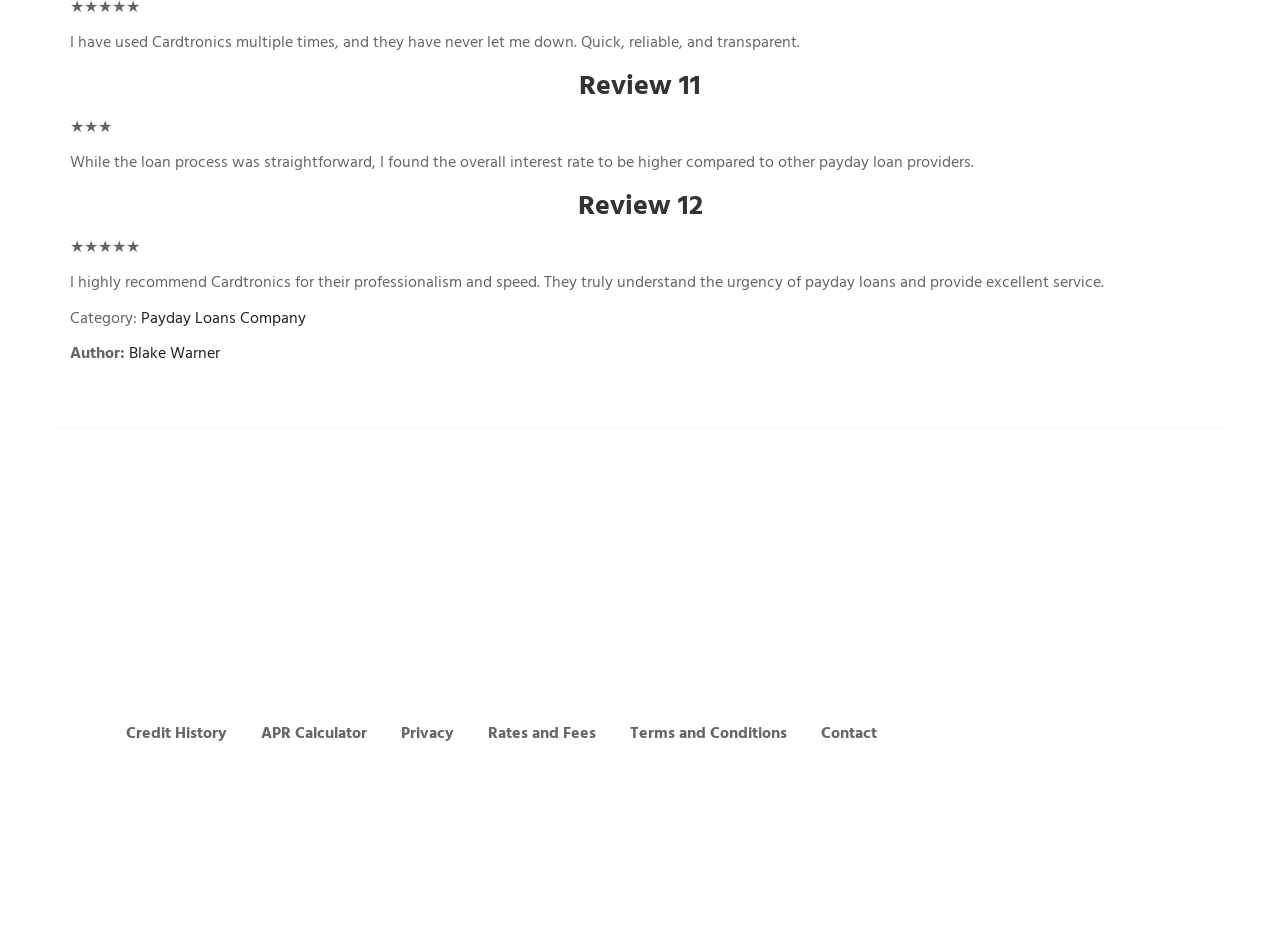Given the element description: "APR Calculator", predict the bounding box coordinates of this UI element. The coordinates must be four float numbers between 0 and 1, given as [left, top, right, bottom].

[0.192, 0.755, 0.298, 0.793]